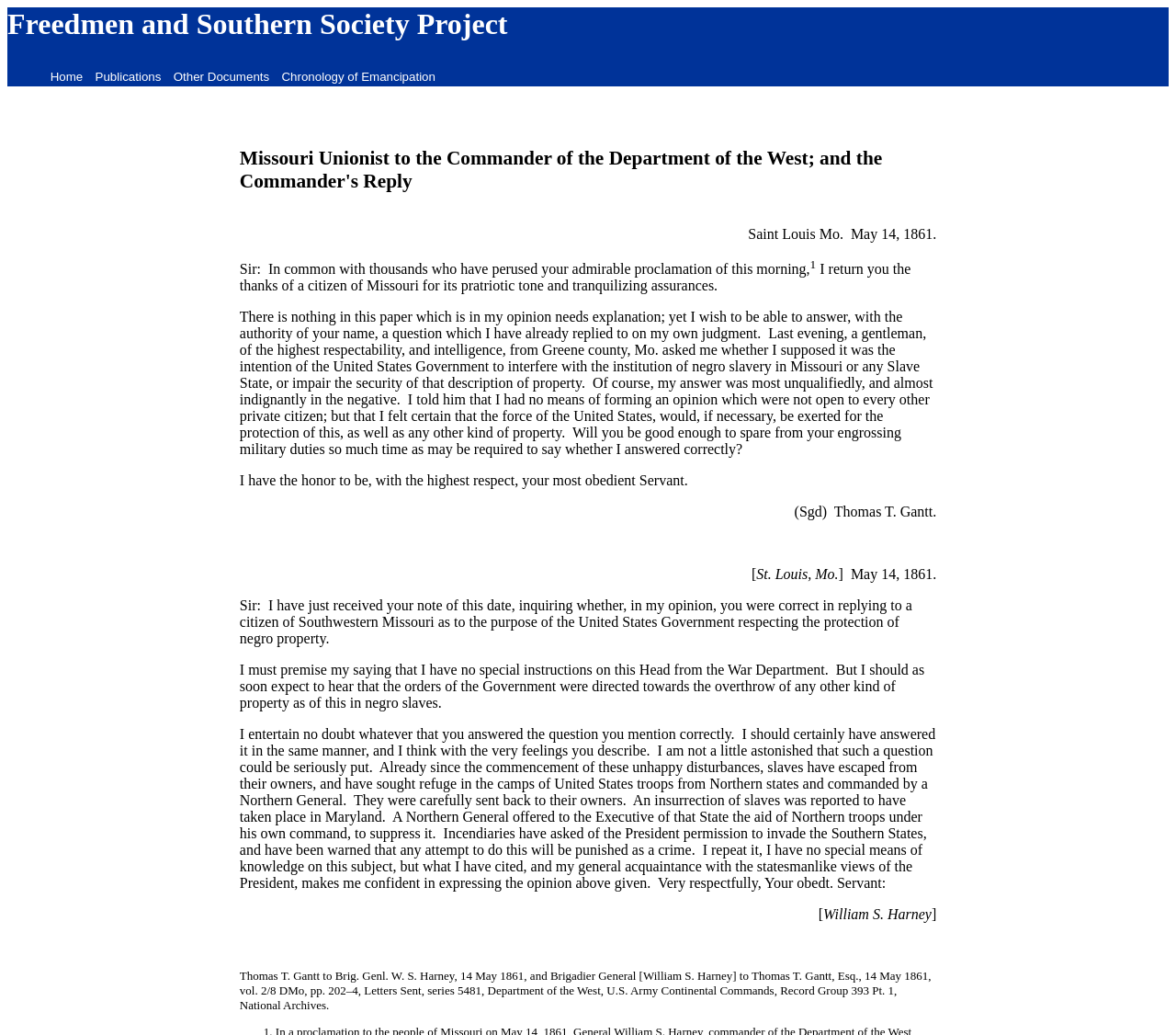Explain the webpage in detail.

The webpage appears to be a historical document archive, specifically featuring a collection of letters and documents related to the American Civil War. At the top of the page, there is a heading that reads "Freedmen and Southern Society Project". Below this, there are four links: "Home", "Publications", "Other Documents", and "Chronology of Emancipation", which are likely navigation links to other sections of the website.

The main content of the page is divided into two sections. The first section is a letter from Thomas T. Gantt to Brigadier General William S. Harney, dated May 14, 1861. The letter is addressed to the Commander of the Department of the West and discusses the institution of negro slavery in Missouri and other slave states. The letter is written in a formal tone and includes a superscript notation.

The second section is a response from Brigadier General William S. Harney to Thomas T. Gantt, also dated May 14, 1861. This letter is a response to Gantt's inquiry about the United States Government's intentions regarding the protection of negro property. Harney assures Gantt that the government has no intention of interfering with the institution of slavery and that the force of the United States would be exerted to protect this type of property if necessary.

At the bottom of the page, there is a footnote that provides additional context and citation information for the letters, including the volume and page numbers of the original documents.

Overall, the webpage presents a historical document in a clear and organized manner, with a focus on the content of the letters rather than any visual elements.